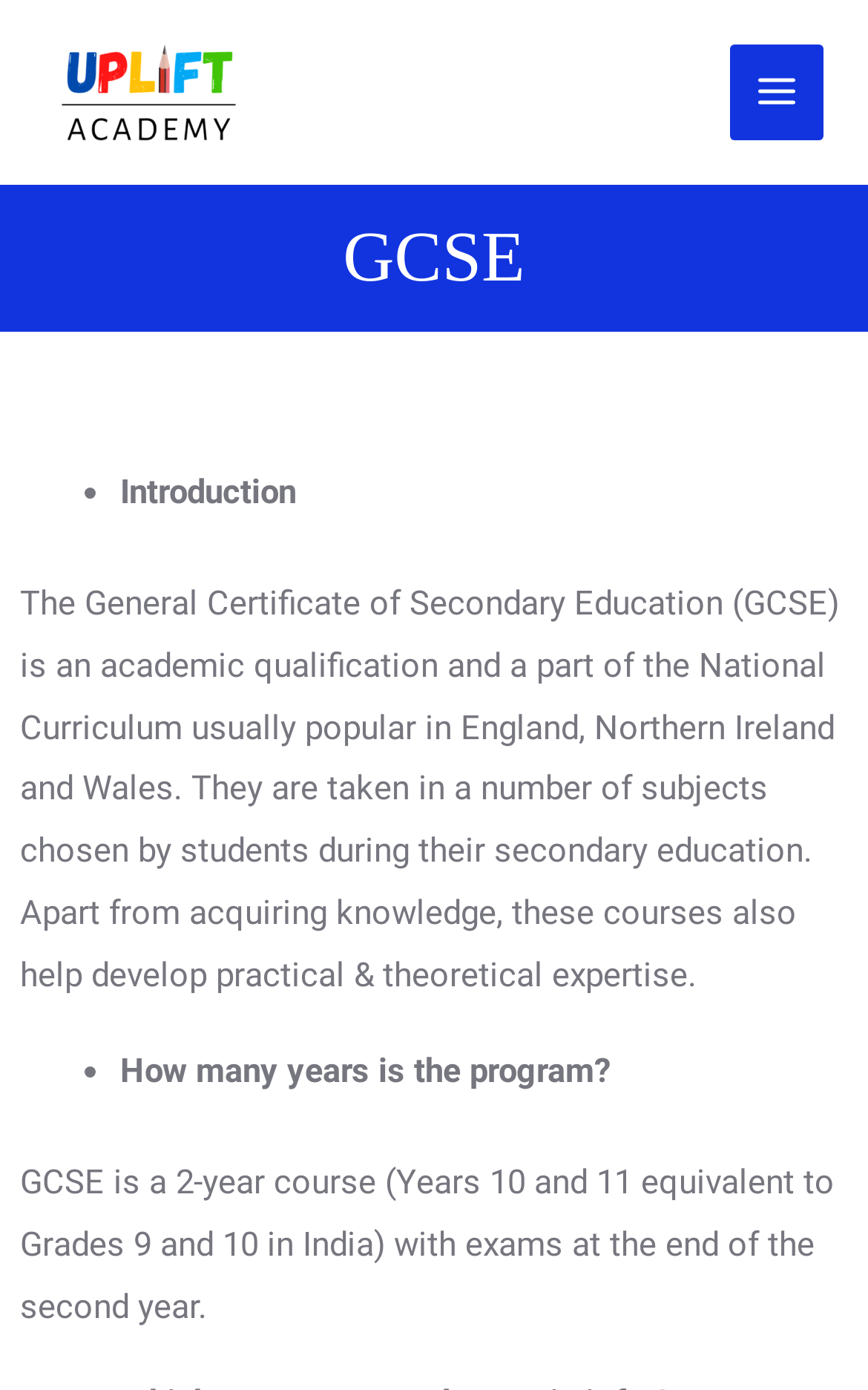Determine the bounding box of the UI component based on this description: "Main Menu". The bounding box coordinates should be four float values between 0 and 1, i.e., [left, top, right, bottom].

[0.84, 0.032, 0.949, 0.1]